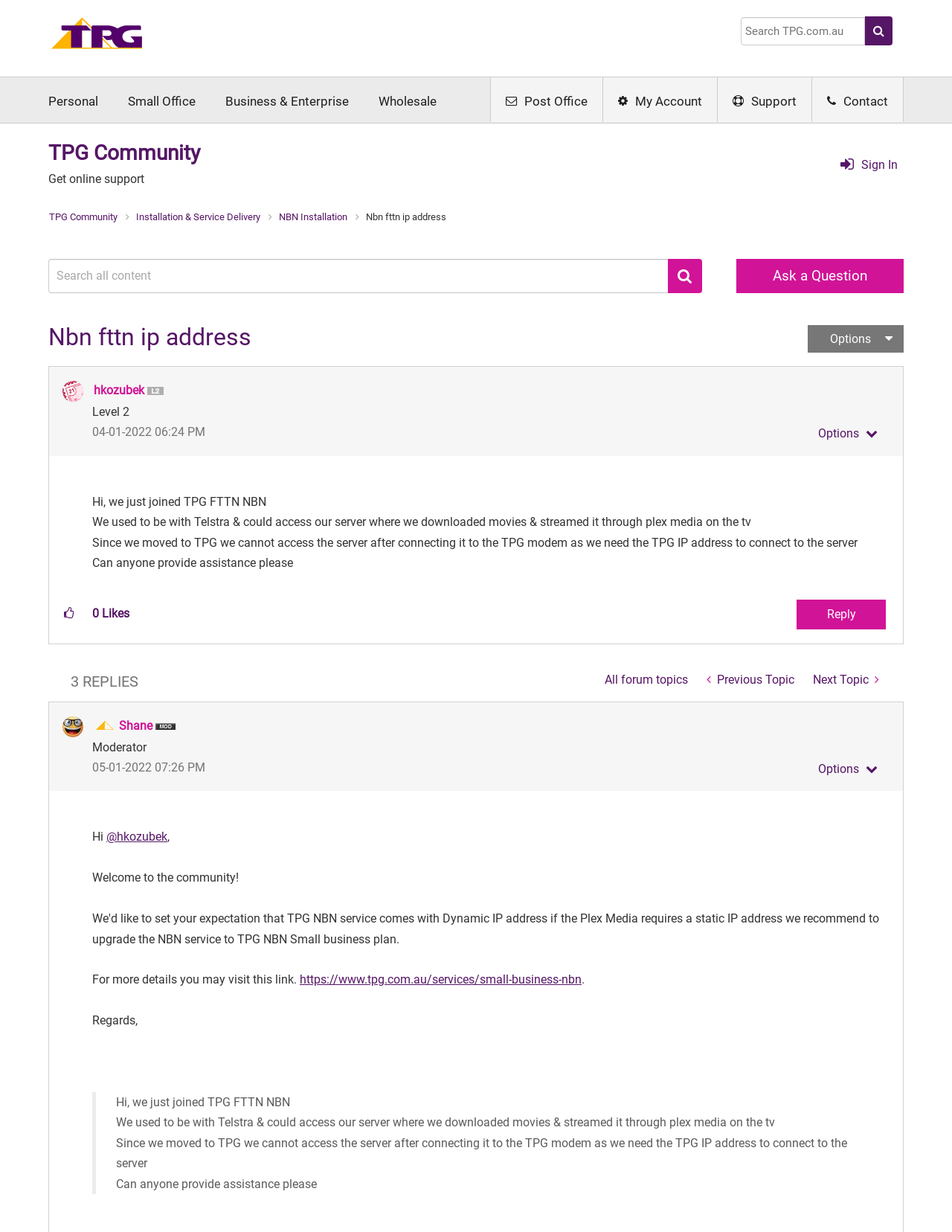Who posted the original message?
Please interpret the details in the image and answer the question thoroughly.

I found the answer by looking at the link element with the text 'View Profile of hkozubek' which is located near the top of the webpage, indicating that hkozubek is the author of the original post.